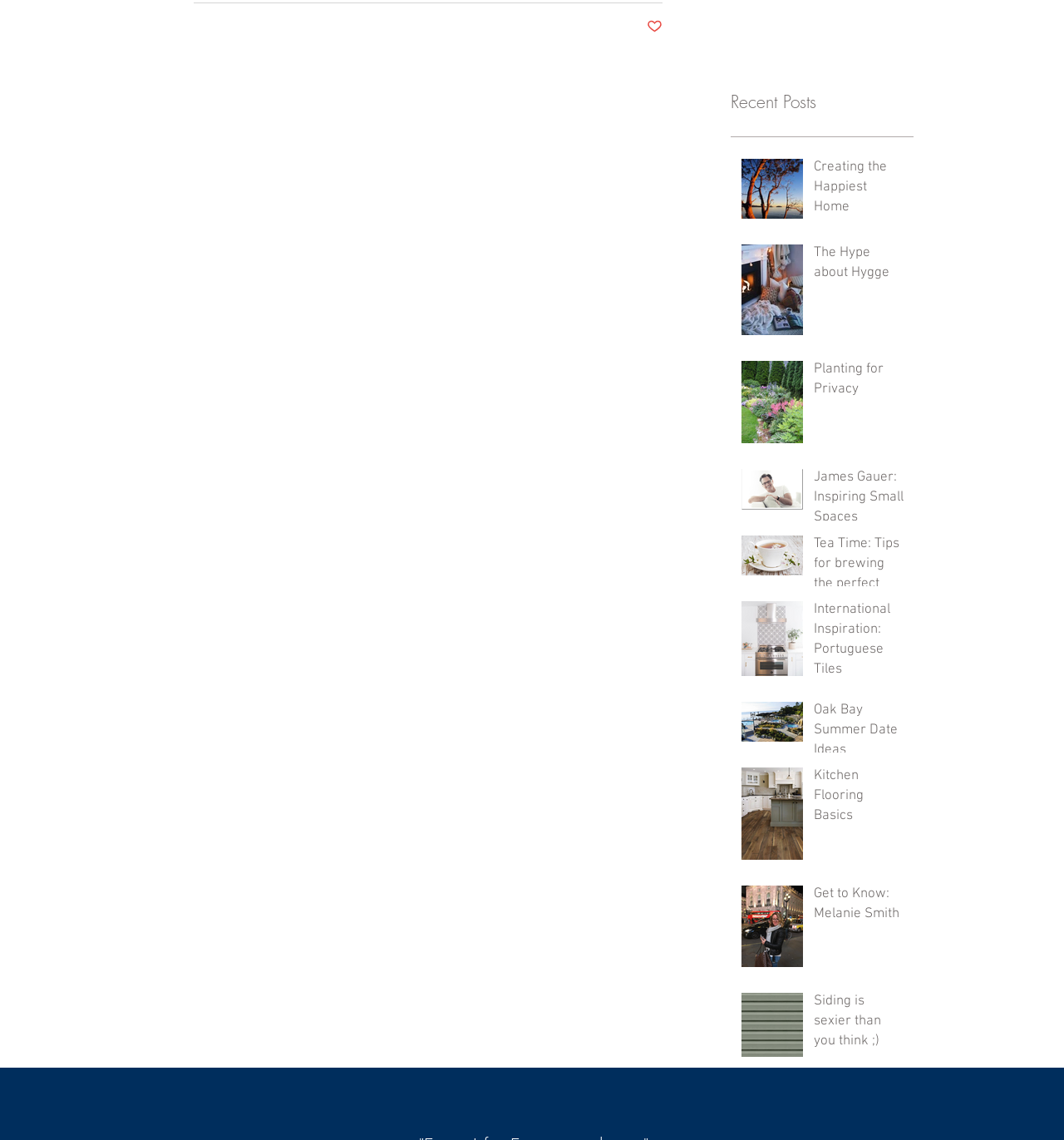Using the provided element description: "Oak Bay Summer Date Ideas", determine the bounding box coordinates of the corresponding UI element in the screenshot.

[0.765, 0.615, 0.849, 0.673]